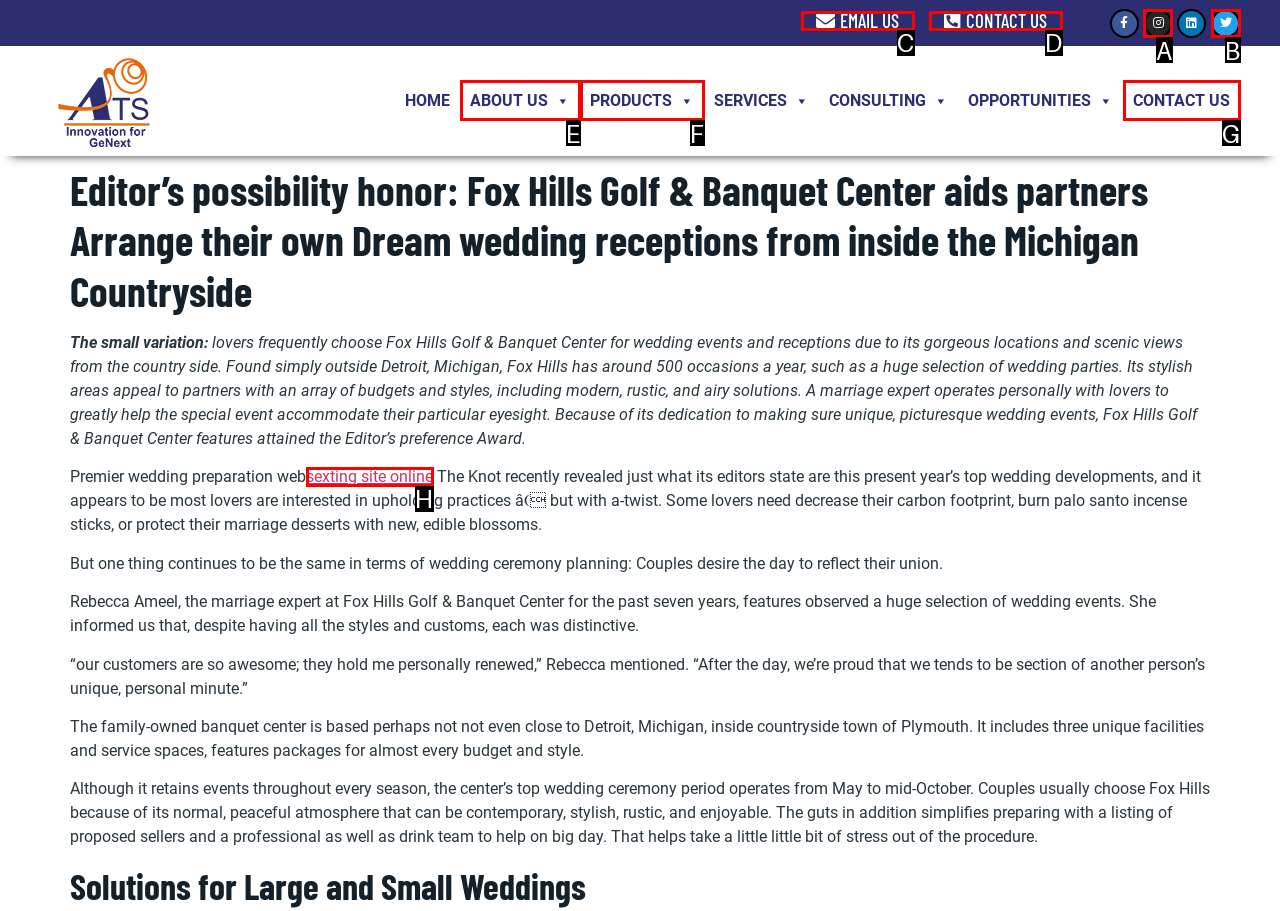Match the description: About Us to the correct HTML element. Provide the letter of your choice from the given options.

E